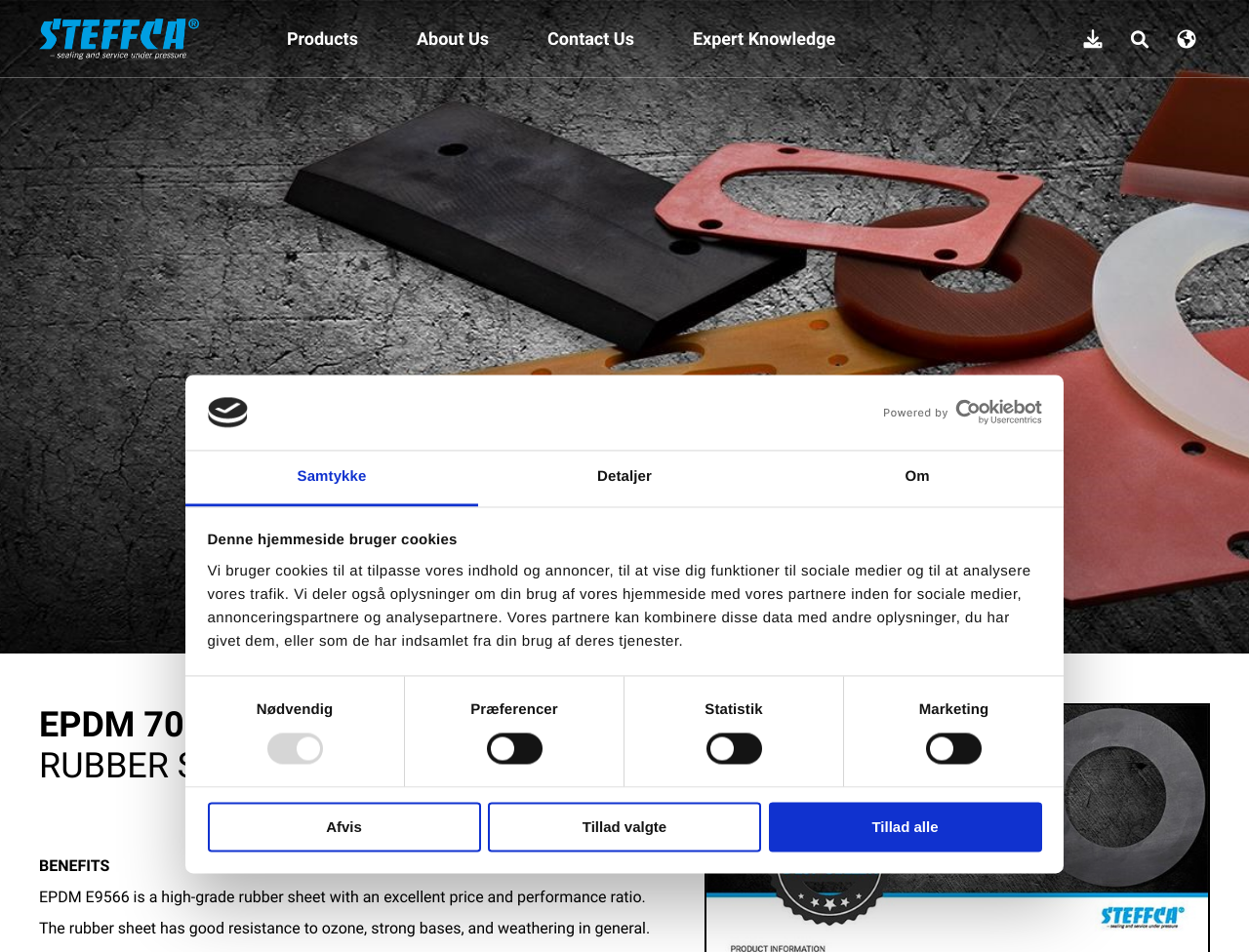What is the function of the 'Search...' textbox?
Look at the webpage screenshot and answer the question with a detailed explanation.

The 'Search...' textbox is a text input field with a placeholder text 'Search...'. This suggests that its function is to allow users to search the website for specific content.